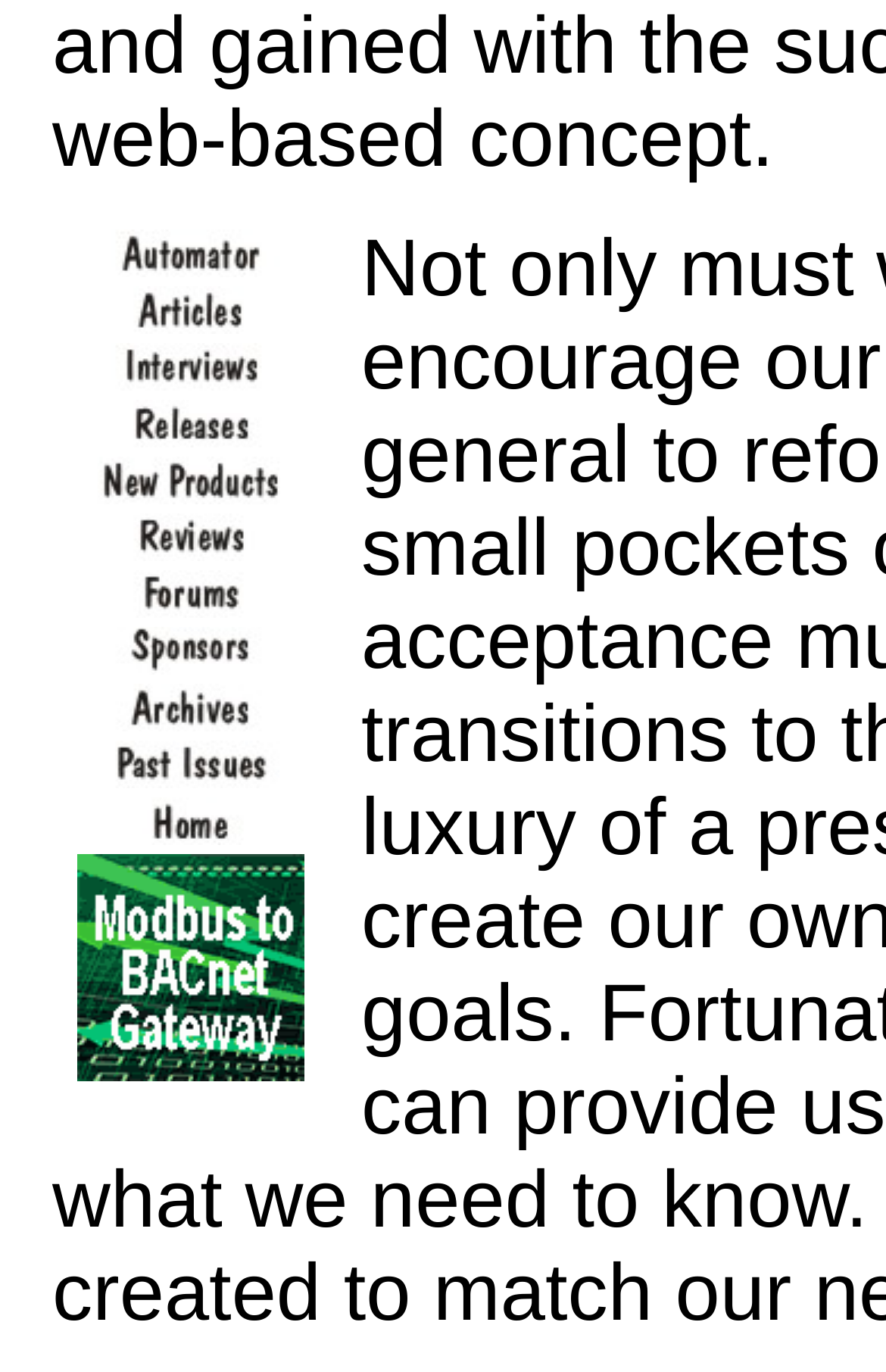Please find the bounding box coordinates of the clickable region needed to complete the following instruction: "Click on The Automator". The bounding box coordinates must consist of four float numbers between 0 and 1, i.e., [left, top, right, bottom].

[0.028, 0.18, 0.4, 0.209]